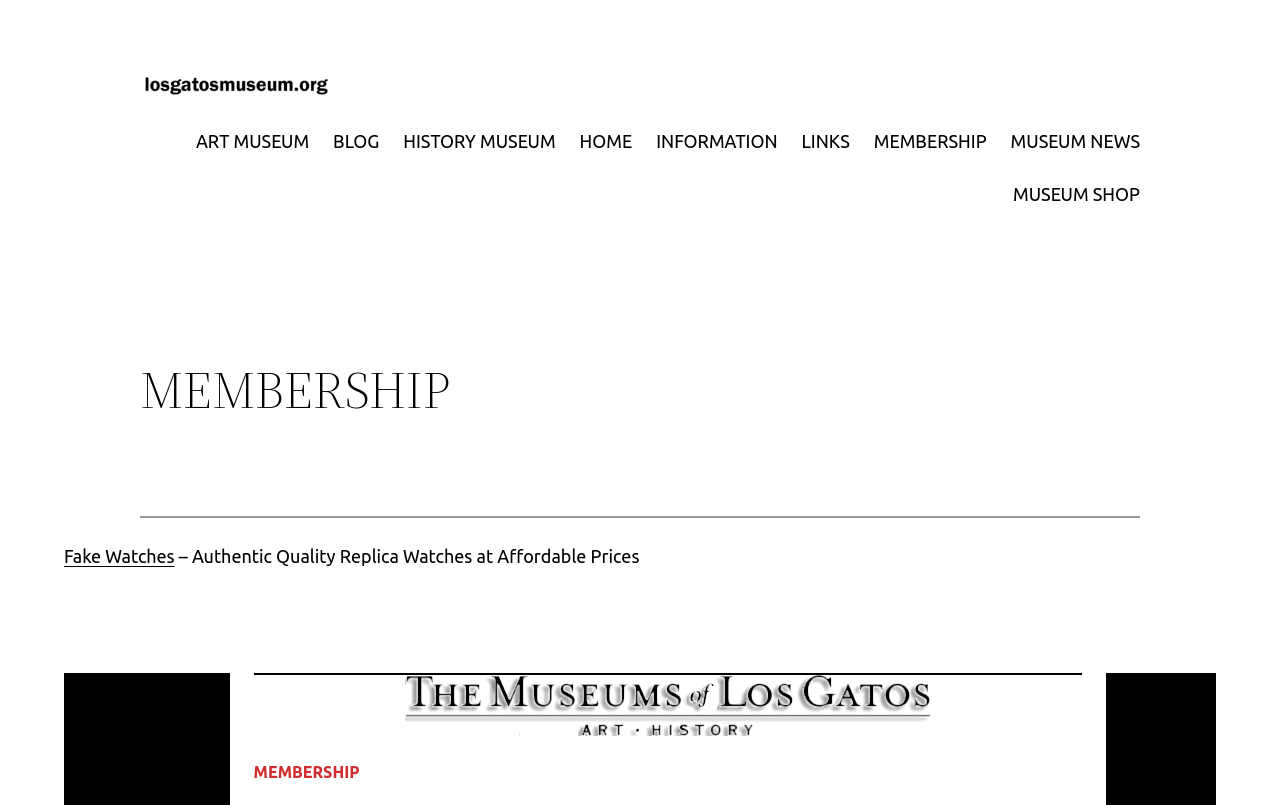Is there a search function on the webpage?
Please look at the screenshot and answer in one word or a short phrase.

No